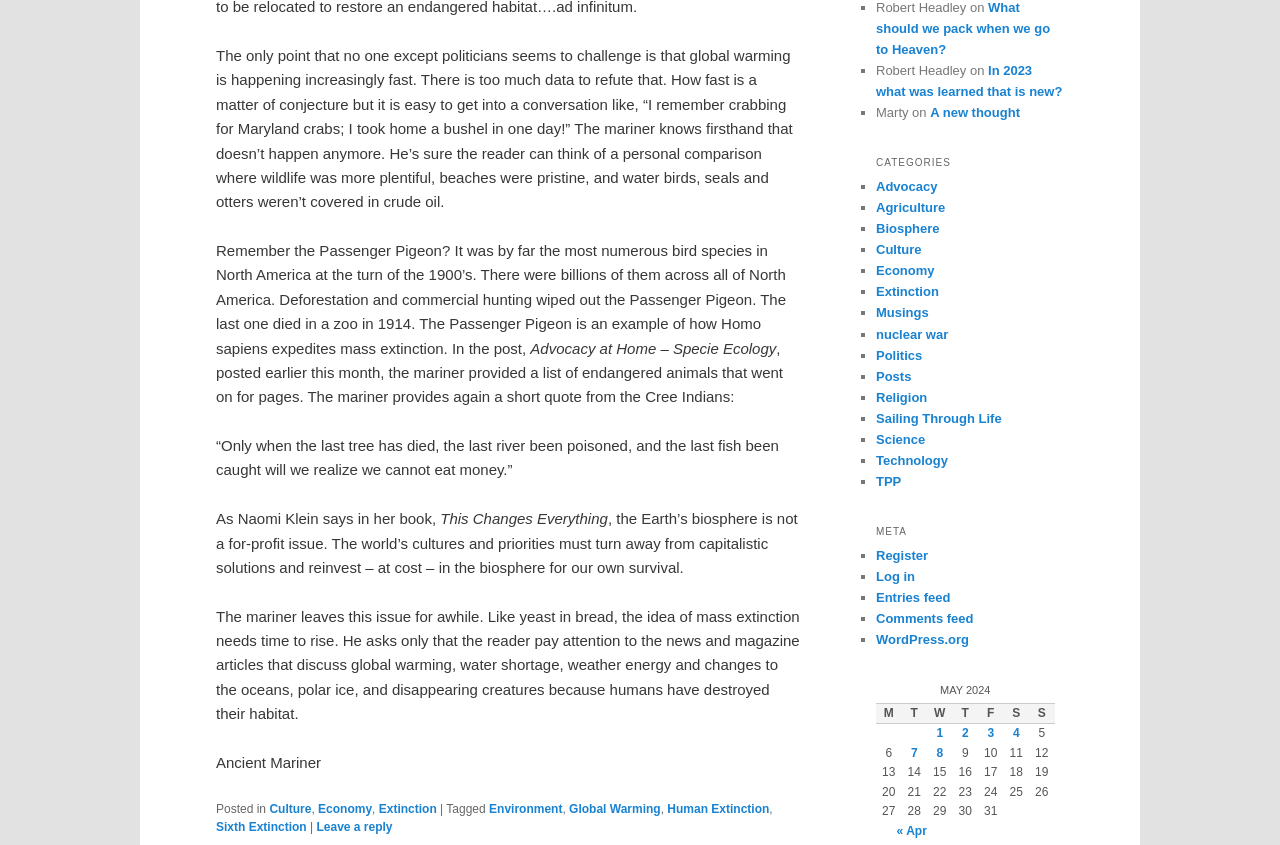Determine the bounding box coordinates of the region that needs to be clicked to achieve the task: "Click the link to learn about This Changes Everything".

[0.344, 0.604, 0.475, 0.624]